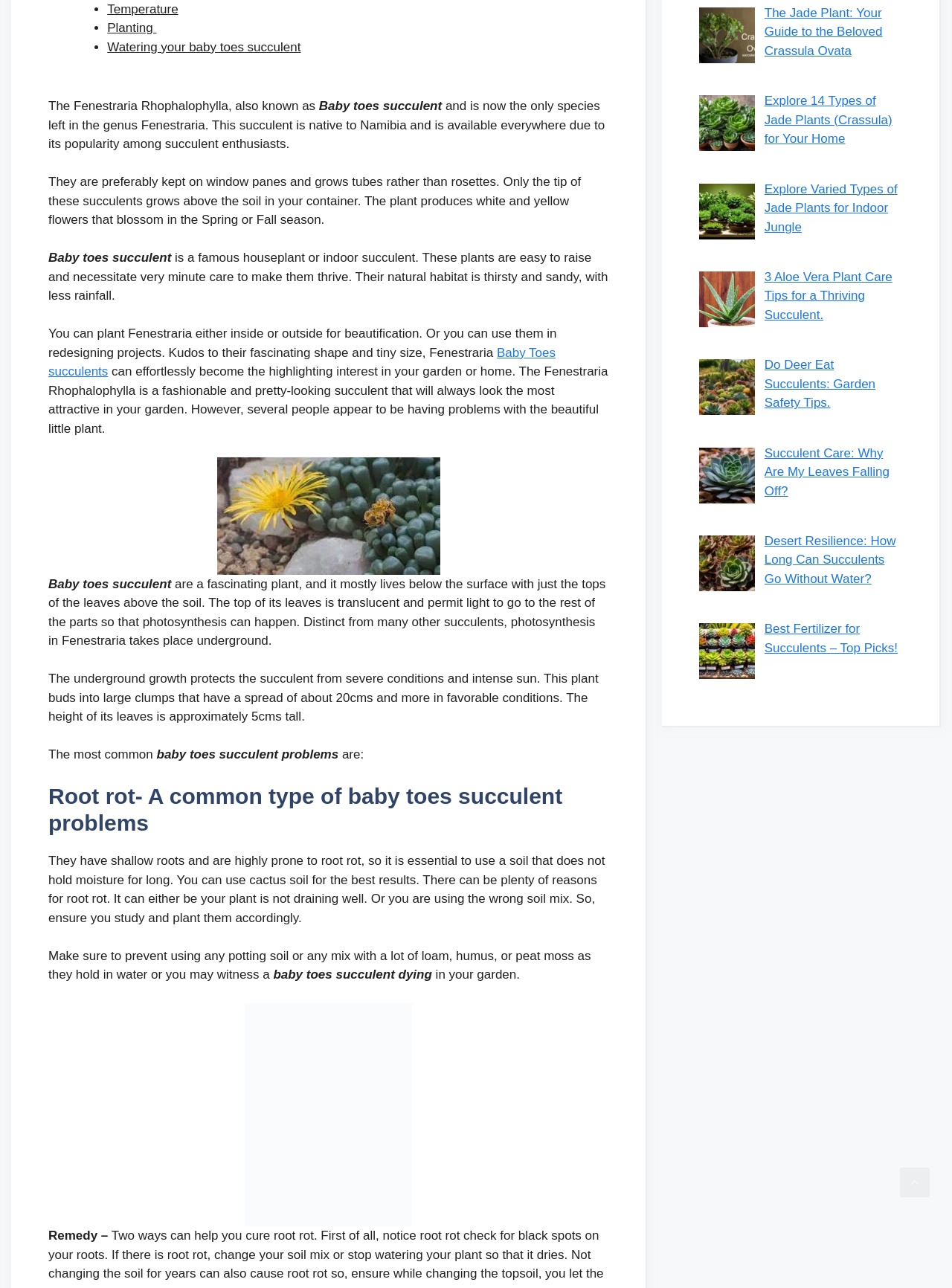Determine the bounding box for the HTML element described here: "Baby Toes succulents". The coordinates should be given as [left, top, right, bottom] with each number being a float between 0 and 1.

[0.051, 0.268, 0.584, 0.294]